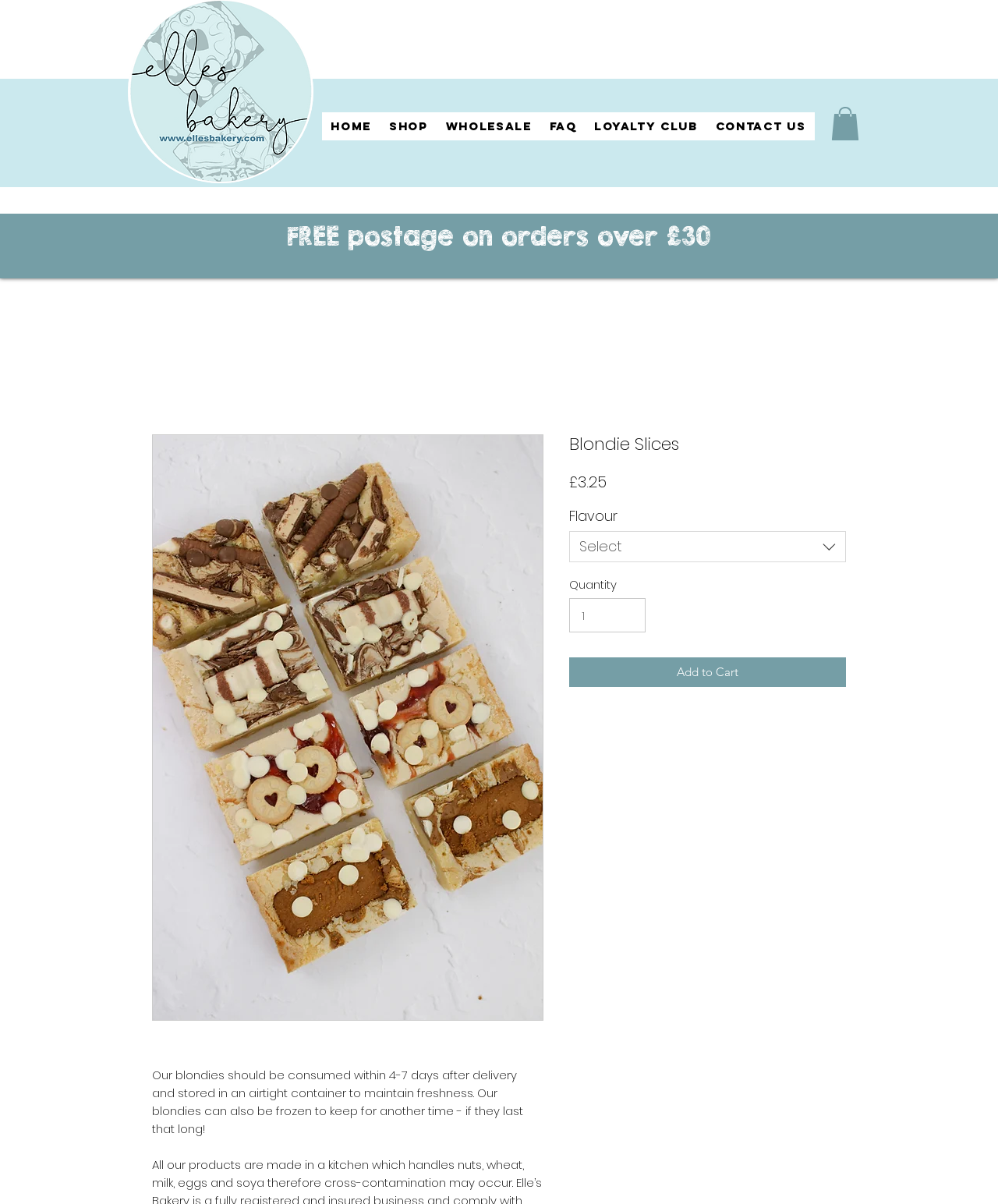How many navigation links are there in the top navigation bar?
Answer the question using a single word or phrase, according to the image.

6